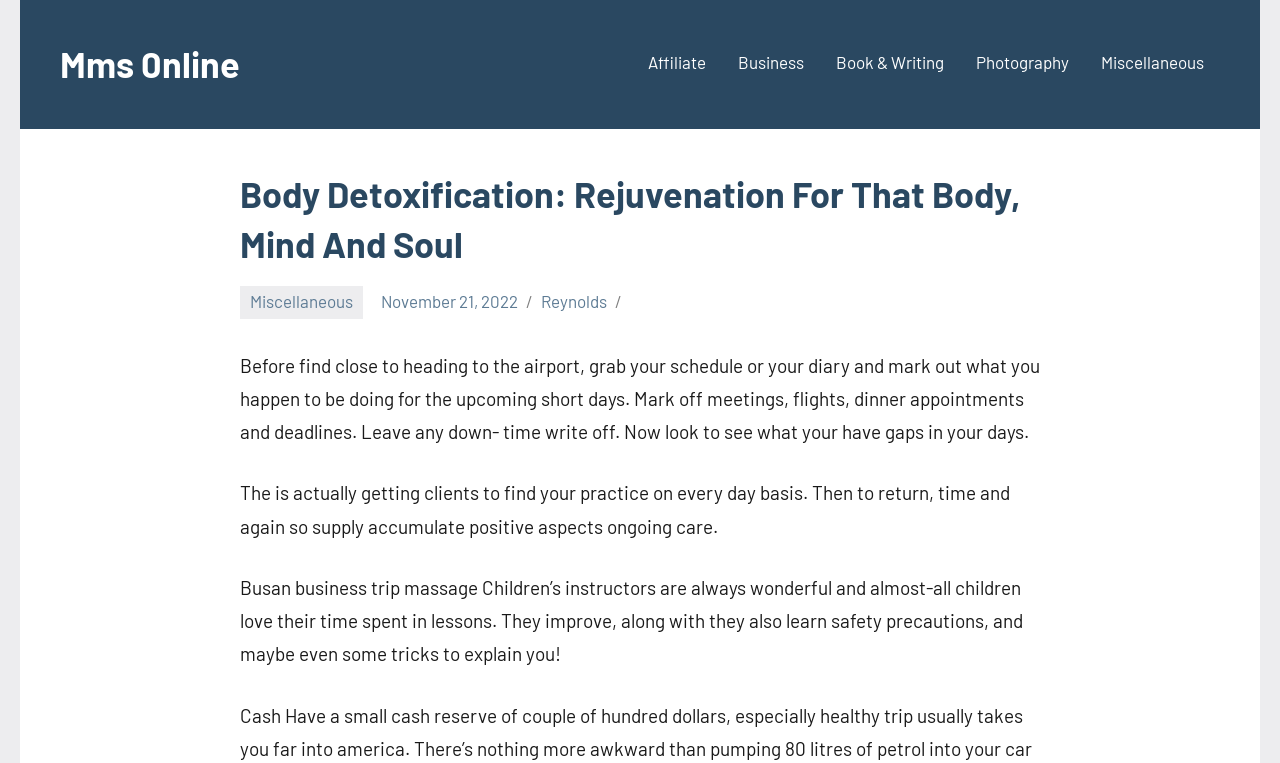Based on the image, please respond to the question with as much detail as possible:
What is the primary menu about?

The primary menu is a navigation element that contains links to different categories, including Affiliate, Business, Book & Writing, Photography, and Miscellaneous. These categories are likely related to the topic of body detoxification and rejuvenation.